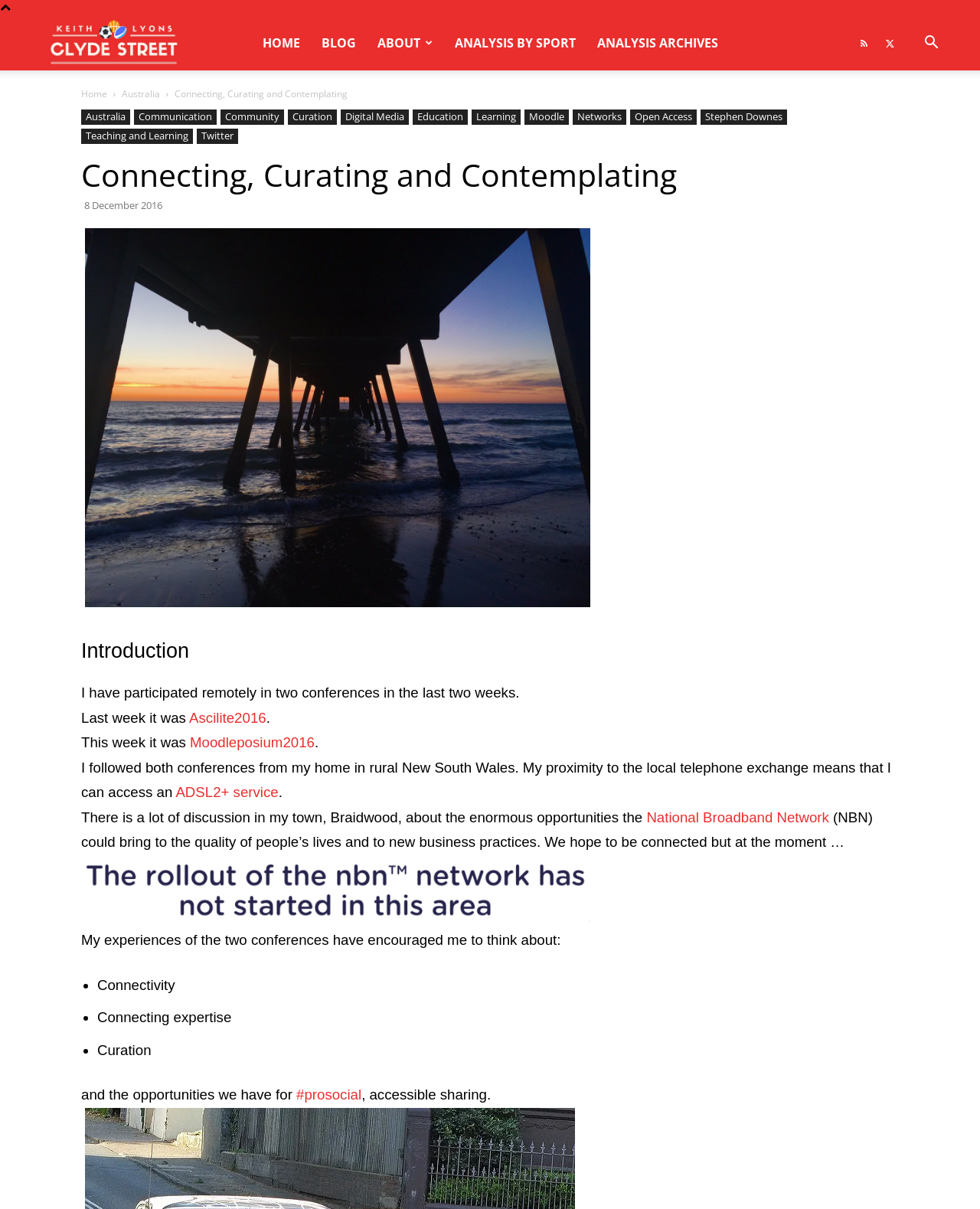Determine the bounding box for the HTML element described here: "About". The coordinates should be given as [left, top, right, bottom] with each number being a float between 0 and 1.

[0.385, 0.013, 0.429, 0.058]